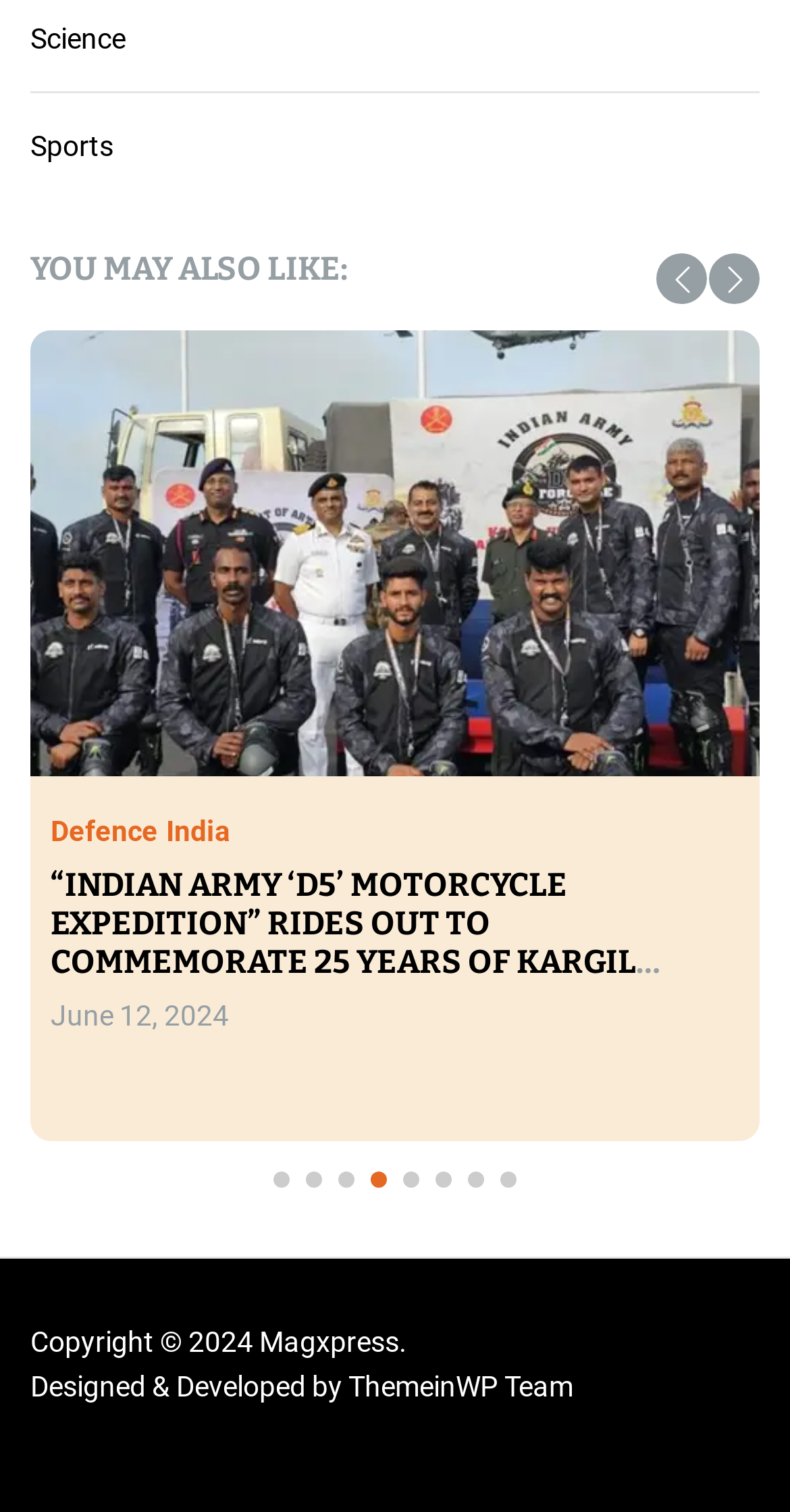How many slides are there in total?
Please give a detailed and elaborate explanation in response to the question.

The total number of slides can be determined by looking at the group element '5 / 8' which indicates that the current slide is 5 out of 8.